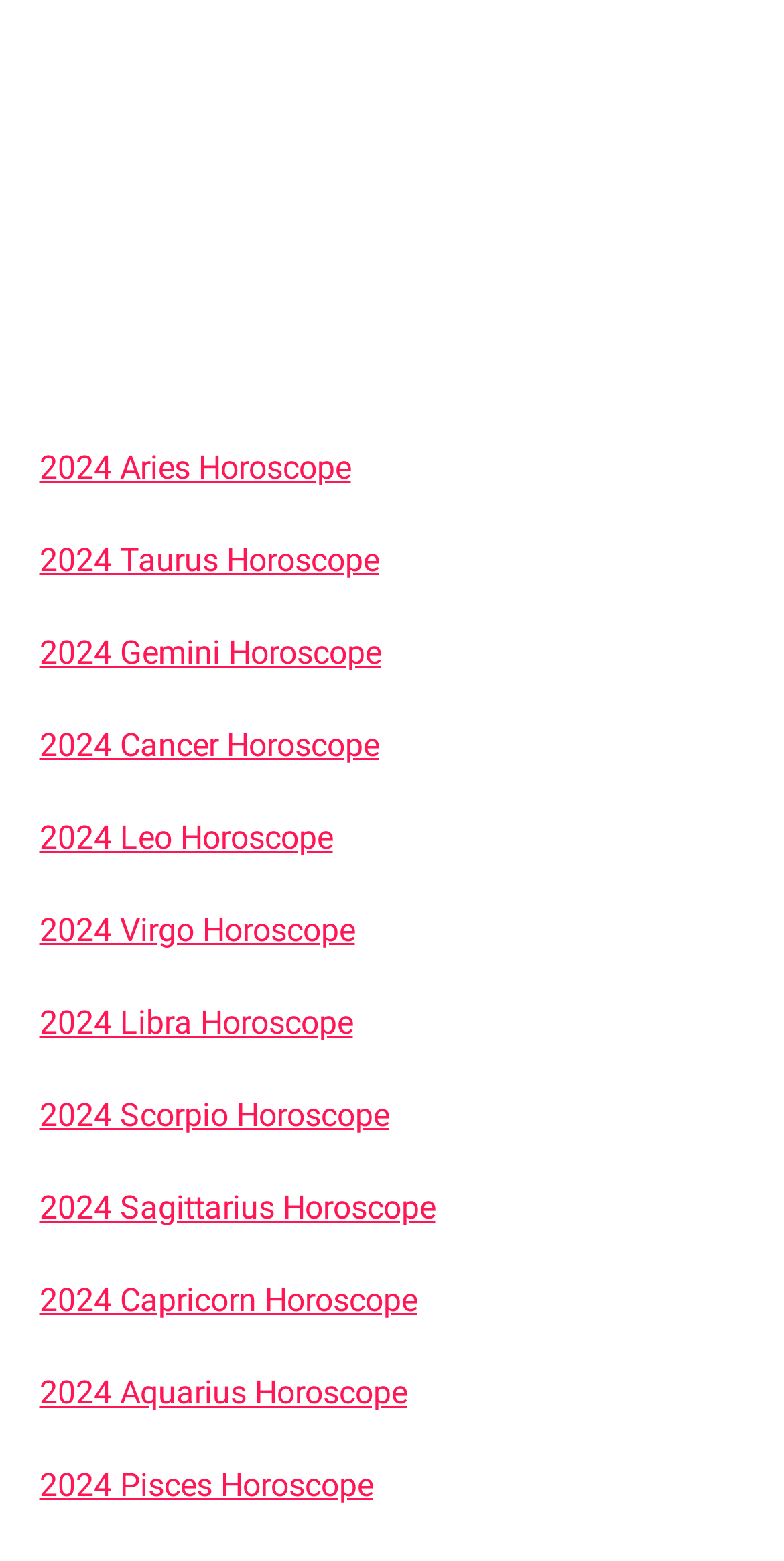Please provide a short answer using a single word or phrase for the question:
What is the last zodiac sign listed?

Pisces